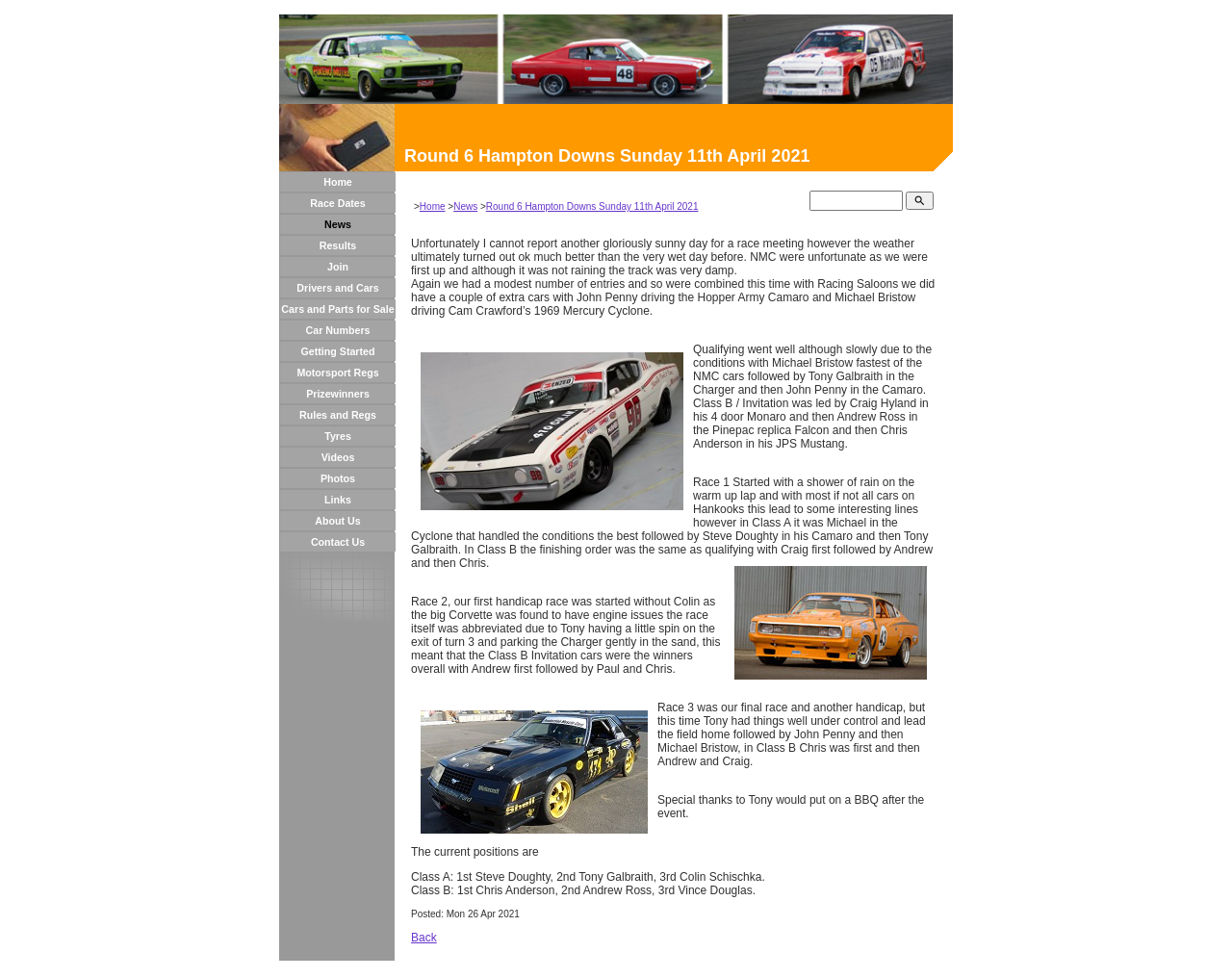Extract the bounding box coordinates for the UI element described as: "About Us".

[0.227, 0.523, 0.321, 0.543]